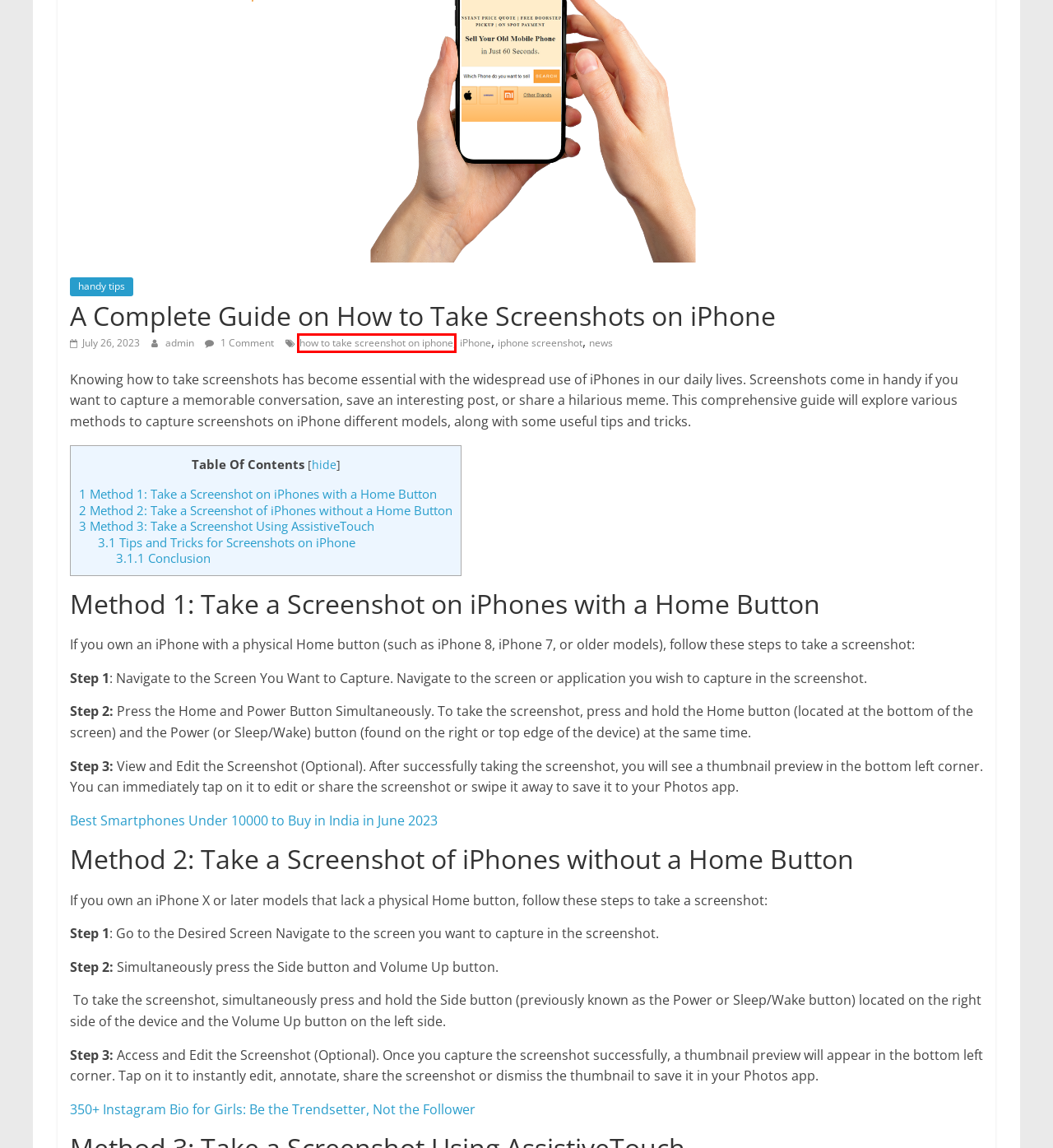You are given a screenshot of a webpage with a red bounding box around an element. Choose the most fitting webpage description for the page that appears after clicking the element within the red bounding box. Here are the candidates:
A. Best Smartphones Under 10000 to Buy in India in June 2023 - Cash2phone
B. iphone screenshot Archives - Cash2phone
C. how to take screenshot on iphone Archives - Cash2phone
D. Sell Old Phone in Hyderabad For The Best Price - Cash2phone
E. 350+ Instagram Bio for Girls: Be the Trendsetter, Not the Follower - Cash2phone
F. Realme GT5 Pro Launch Event Set for December 7 - Cash2phone
G. admin - Cash2phone
H. iPhone Archives - Cash2phone

C